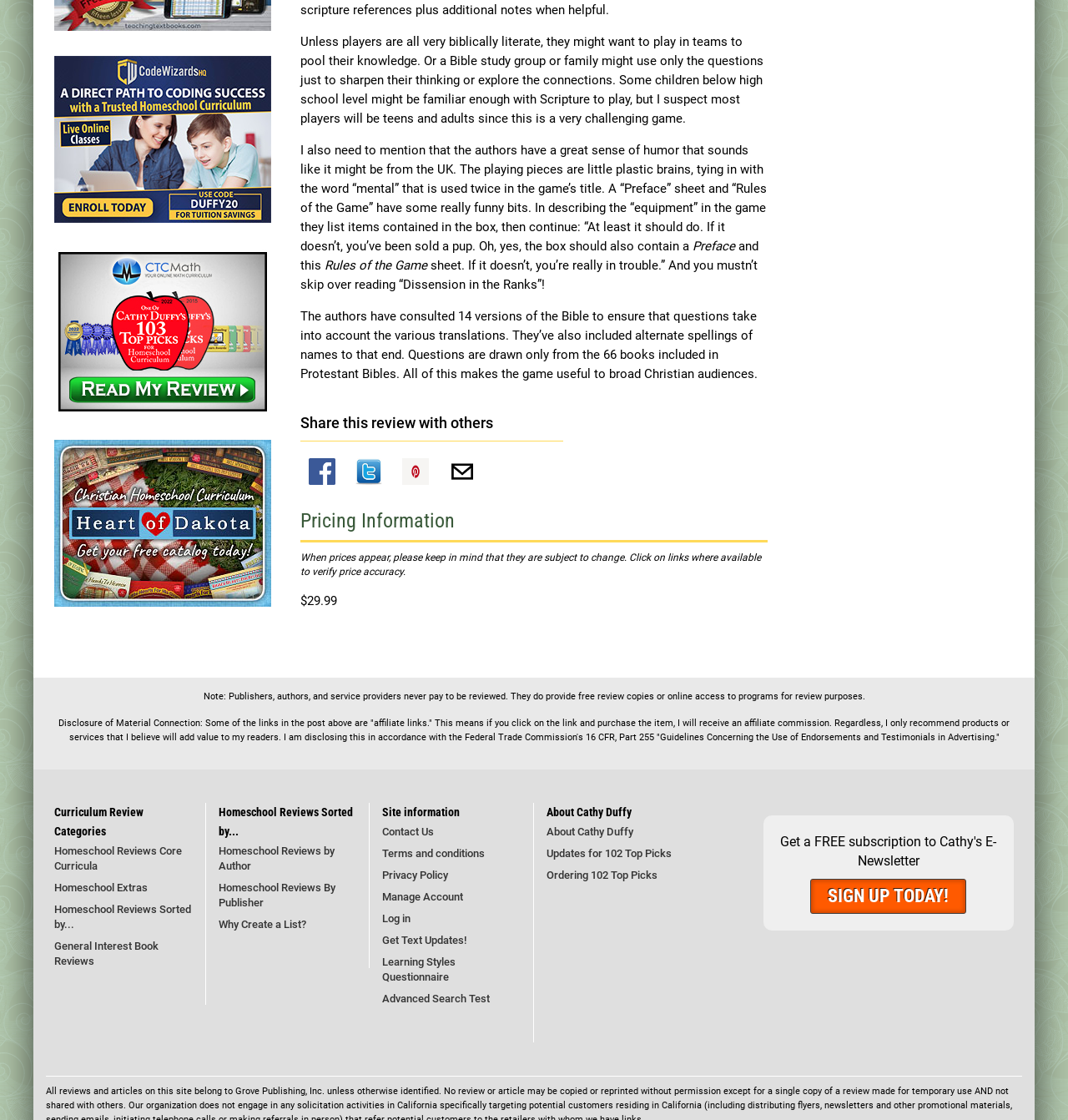Can you show the bounding box coordinates of the region to click on to complete the task described in the instruction: "Click on Contact Us link"?

[0.358, 0.734, 0.487, 0.752]